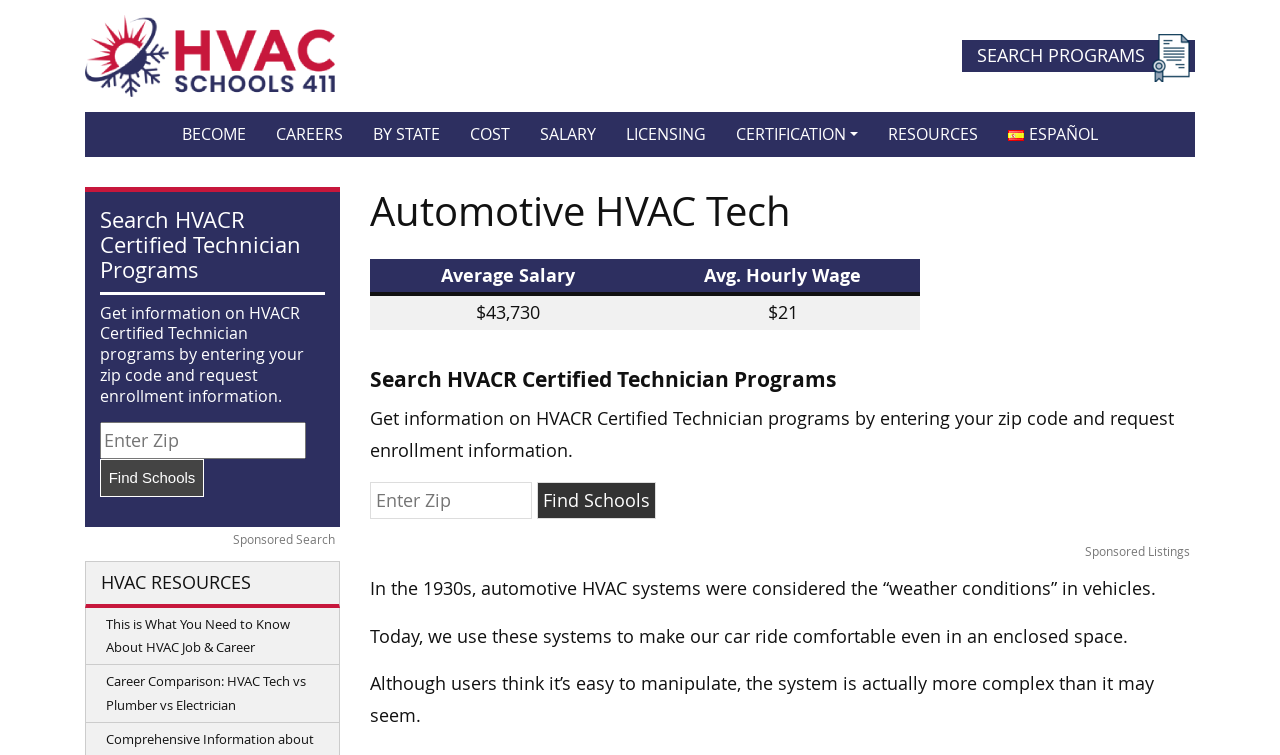Specify the bounding box coordinates of the area to click in order to follow the given instruction: "Click the 'Find Schools' button."

[0.078, 0.608, 0.159, 0.659]